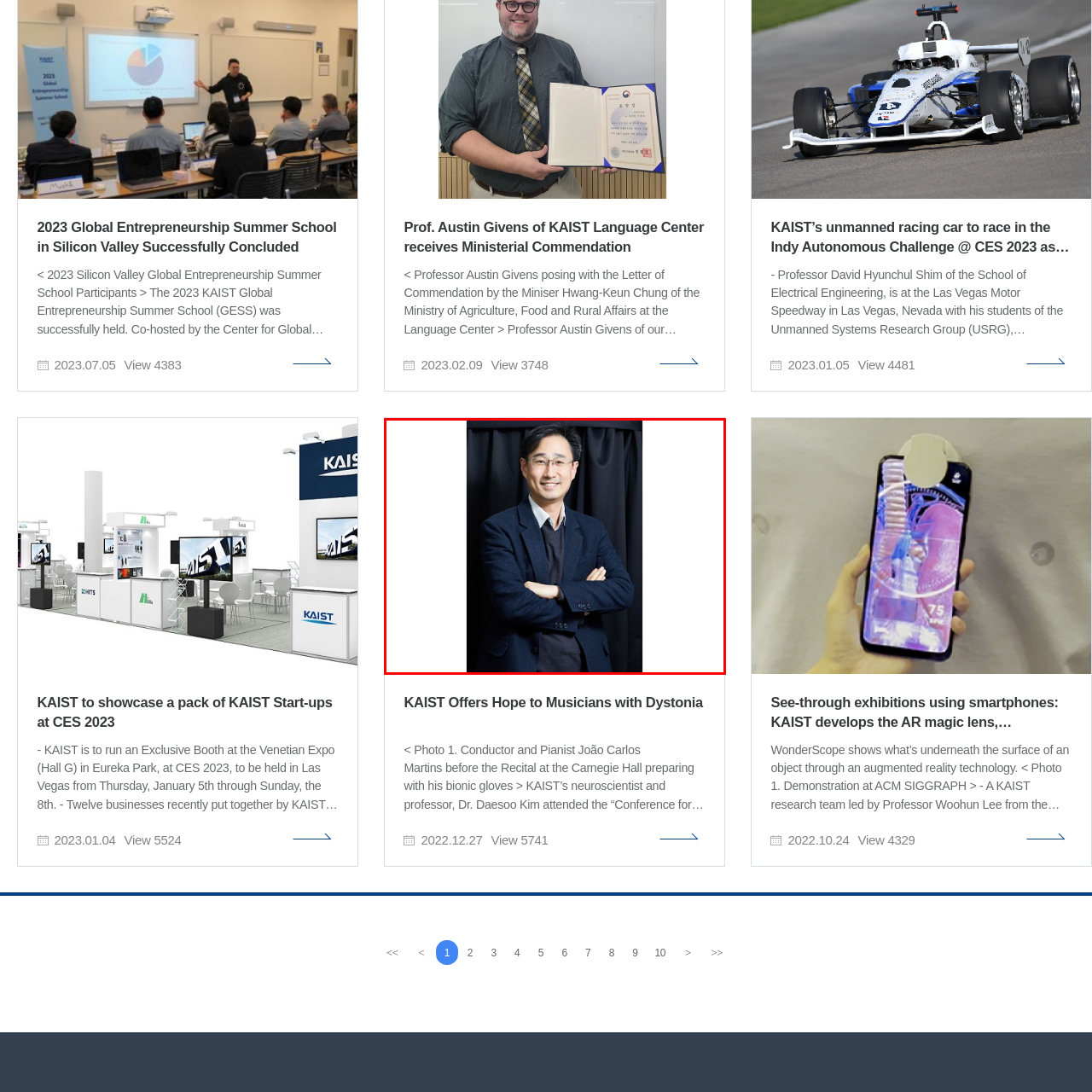Check the image highlighted in red, What is the goal of Dr. Daesoo Kim's research?
 Please answer in a single word or phrase.

Restore ability to play instruments